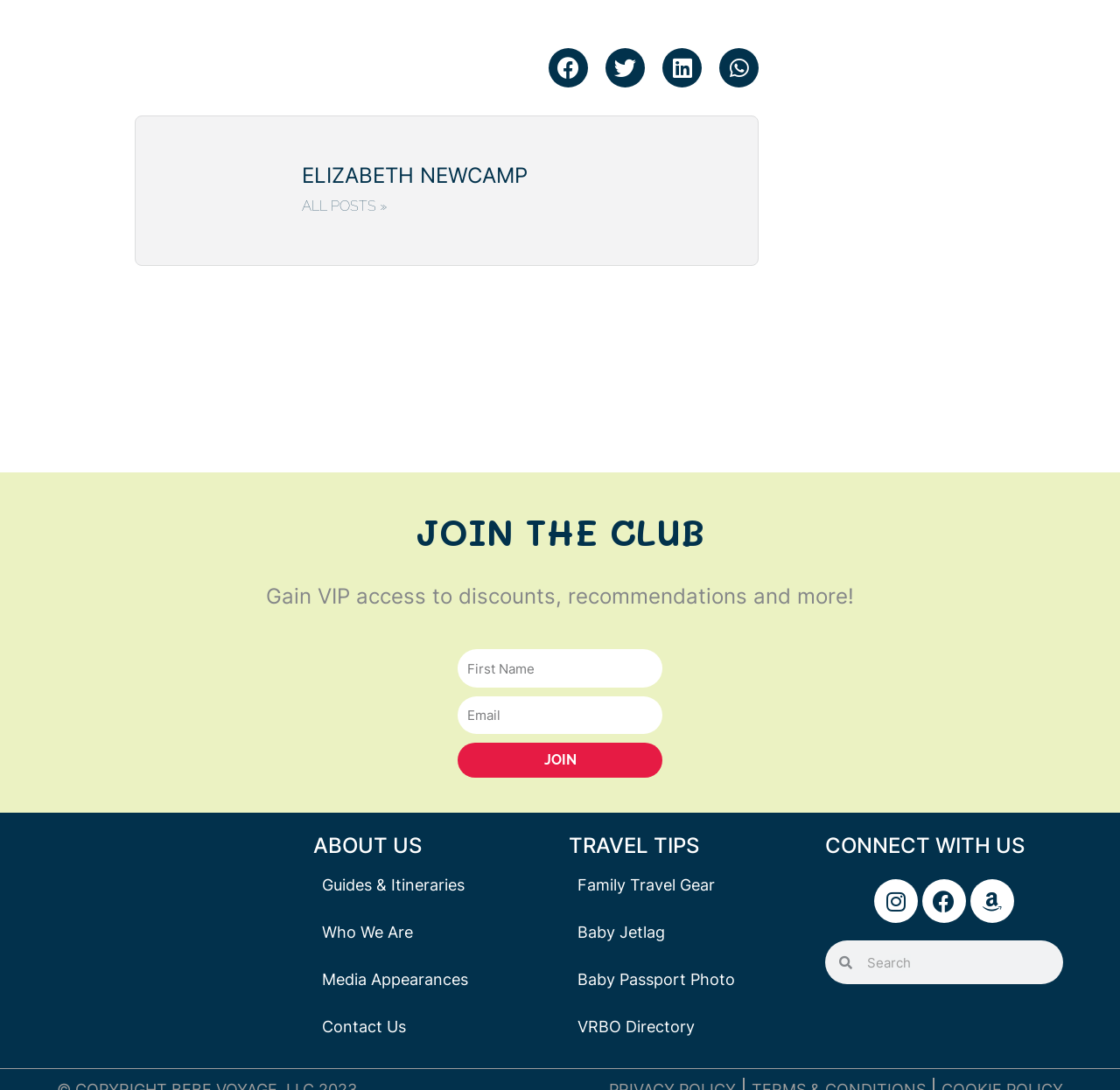Please find the bounding box coordinates of the element that must be clicked to perform the given instruction: "Read about travel tips". The coordinates should be four float numbers from 0 to 1, i.e., [left, top, right, bottom].

[0.508, 0.762, 0.721, 0.791]